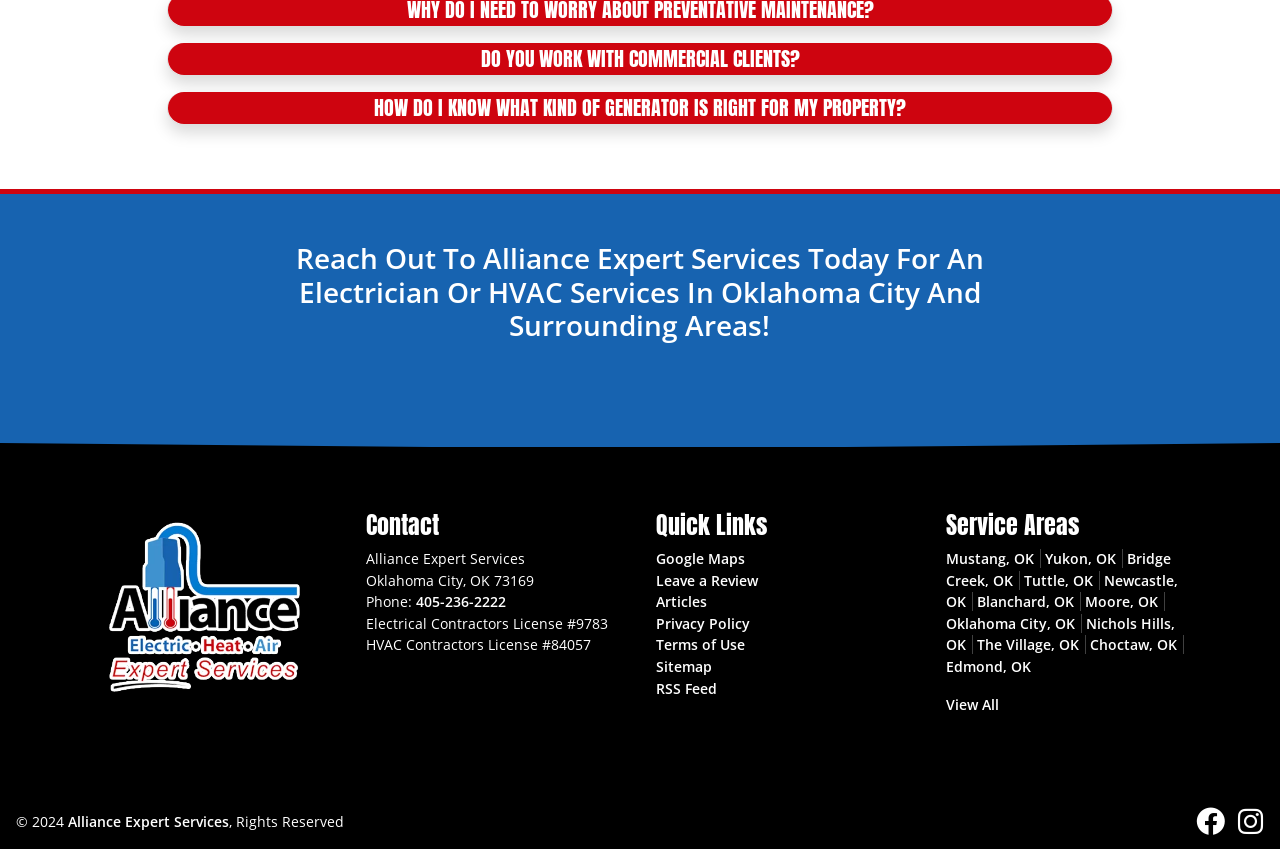Please find the bounding box coordinates of the element that you should click to achieve the following instruction: "Click the 'HOW DO I KNOW WHAT KIND OF GENERATOR IS RIGHT FOR MY PROPERTY?' button". The coordinates should be presented as four float numbers between 0 and 1: [left, top, right, bottom].

[0.131, 0.108, 0.869, 0.146]